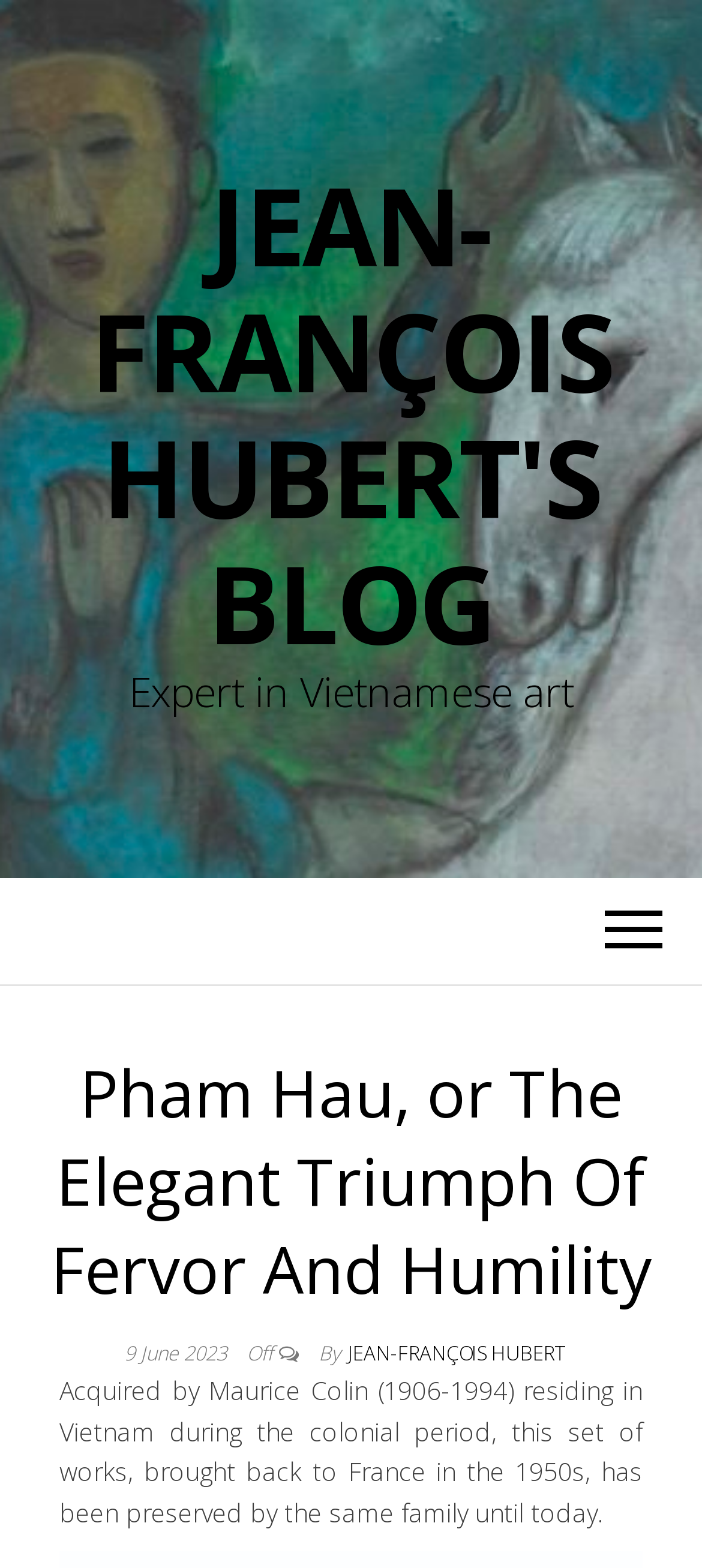Create an elaborate caption that covers all aspects of the webpage.

The webpage is about Pham Hau, a Vietnamese artist, and features a blog post written by Jean-François Hubert. At the top of the page, there is a link to Jean-François Hubert's blog. Below this link, there is a brief description of the author as an expert in Vietnamese art. 

The main title of the blog post, "Pham Hau, or The Elegant Triumph Of Fervor And Humility", is prominently displayed in the middle of the page. The date of the post, "9 June 2023", is located near the bottom of the page, accompanied by an "Off" button and the author's name, Jean-François Hubert, which is a clickable link.

The main content of the blog post is a paragraph of text that describes a set of artworks acquired by Maurice Colin, a French collector who lived in Vietnam during the colonial period. The text explains that the artworks were brought back to France in the 1950s and have been preserved by the same family until today. This paragraph is located at the bottom of the page.